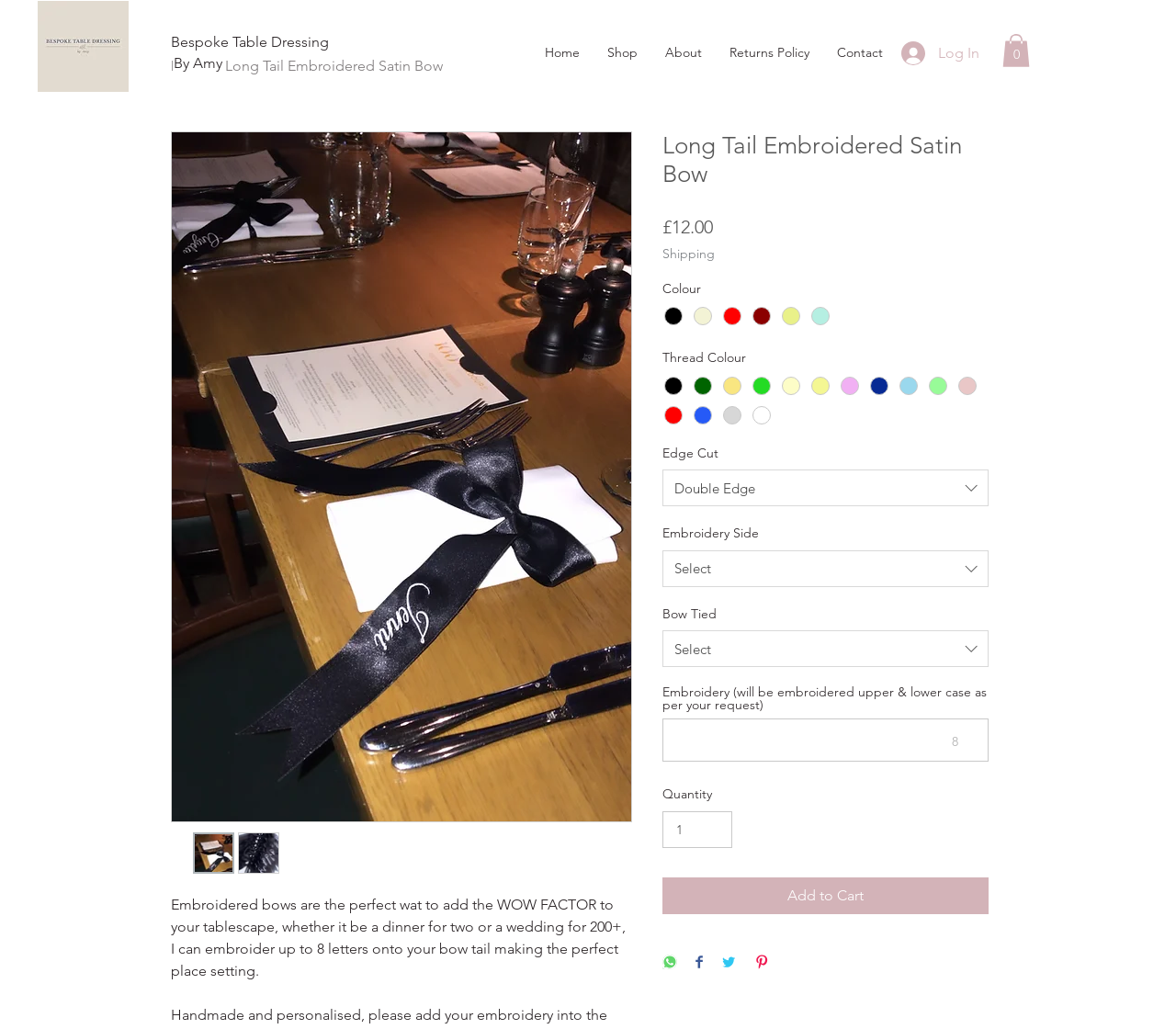What is the text on the button to add the item to the cart?
From the details in the image, answer the question comprehensively.

I found the button element with the text 'Add to Cart' which is located below the product details and is used to add the item to the cart.